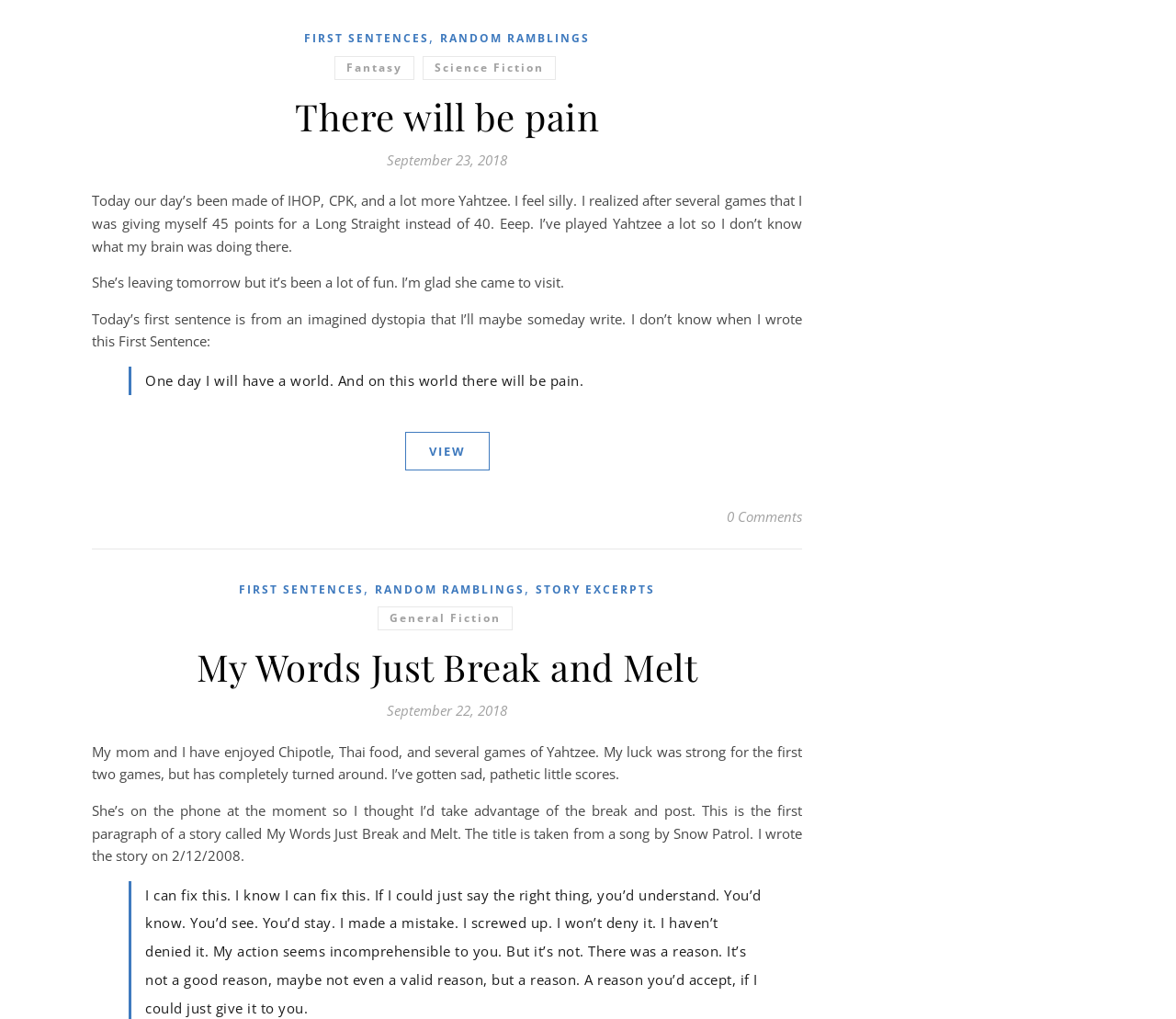What is the title of the first sentence?
Please use the image to provide a one-word or short phrase answer.

There will be pain